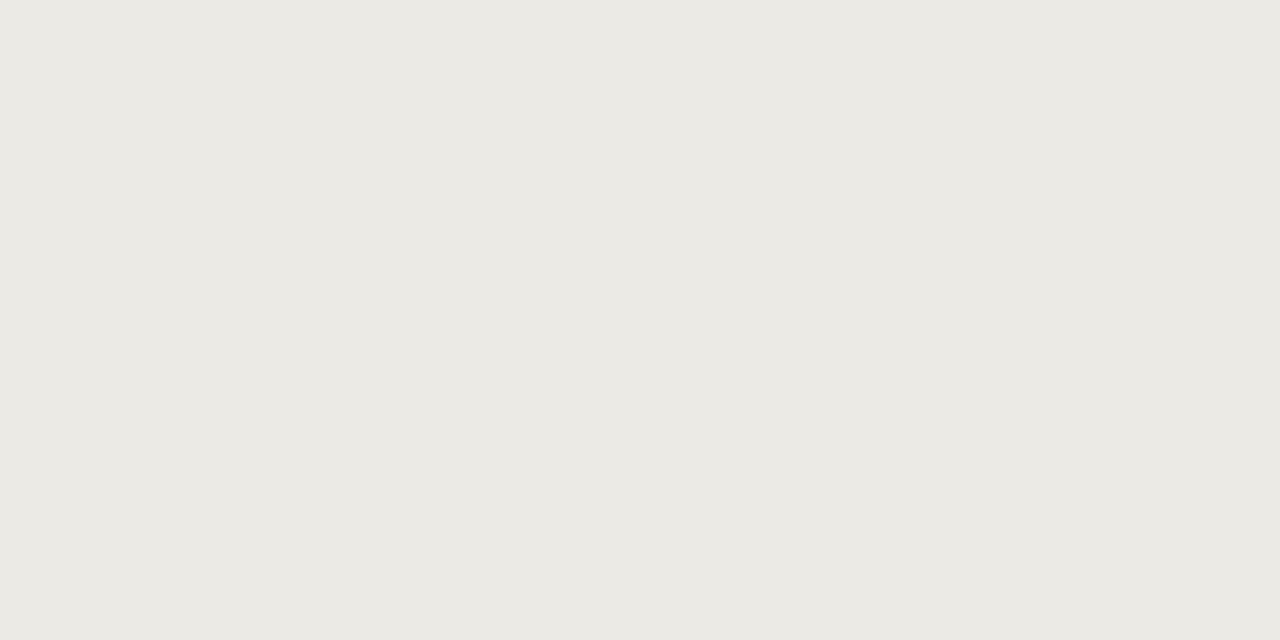Using the element description provided, determine the bounding box coordinates in the format (top-left x, top-left y, bottom-right x, bottom-right y). Ensure that all values are floating point numbers between 0 and 1. Element description: py_lib_dirs/1

[0.144, 0.16, 0.213, 0.191]